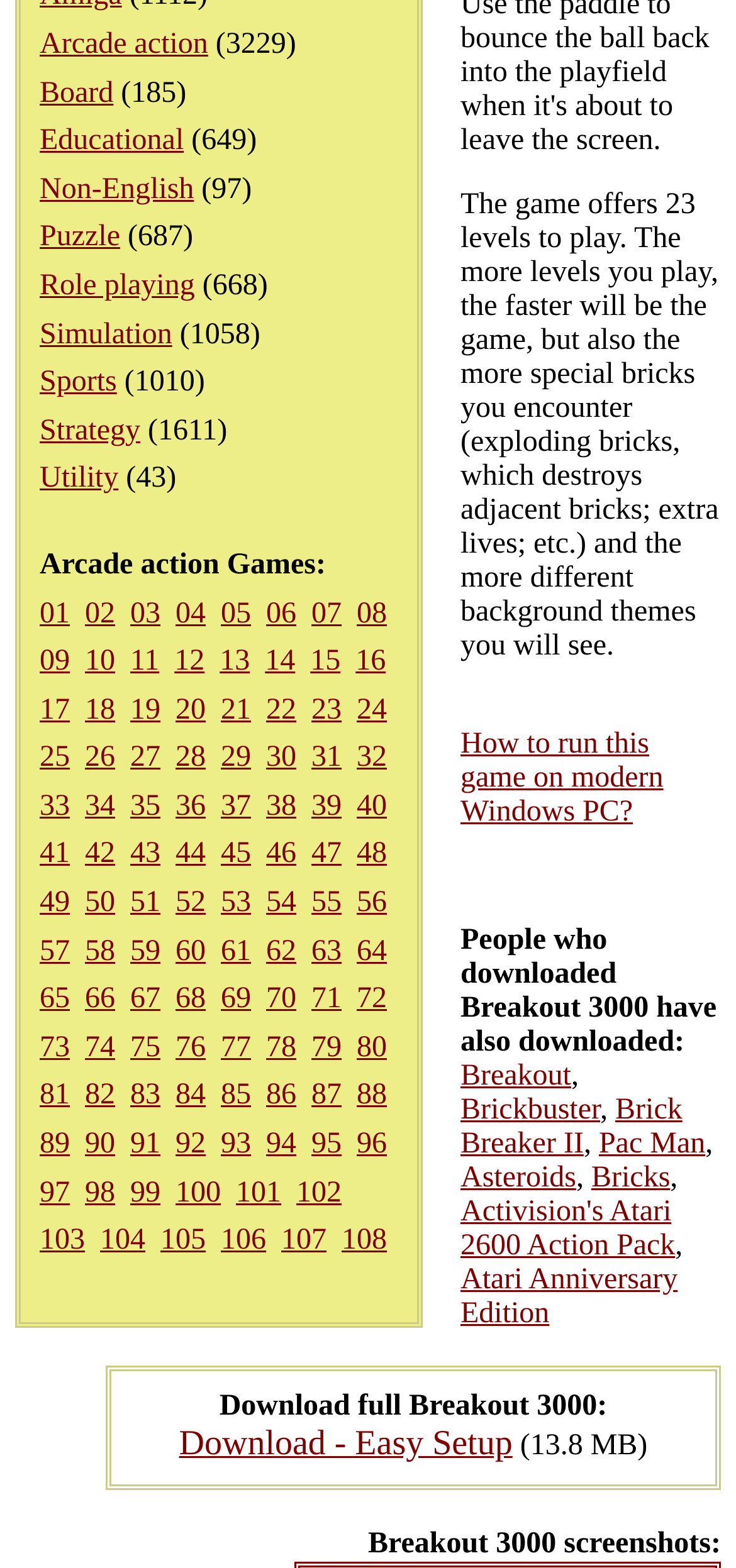Predict the bounding box of the UI element that fits this description: "Atari Anniversary Edition".

[0.626, 0.806, 0.921, 0.848]